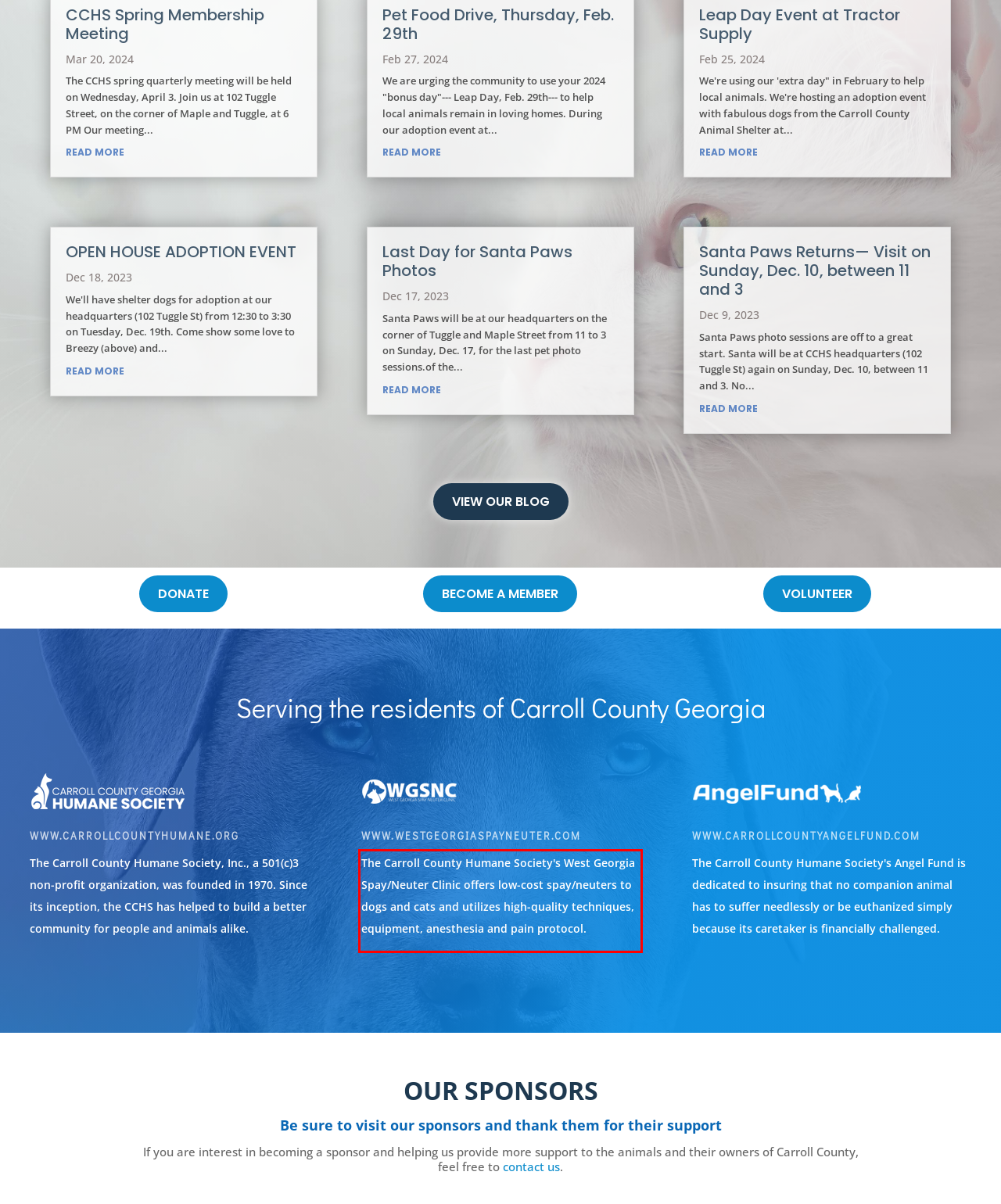You are provided with a screenshot of a webpage containing a red bounding box. Please extract the text enclosed by this red bounding box.

The Carroll County Humane Society's West Georgia Spay/Neuter Clinic offers low-cost spay/neuters to dogs and cats and utilizes high-quality techniques, equipment, anesthesia and pain protocol.